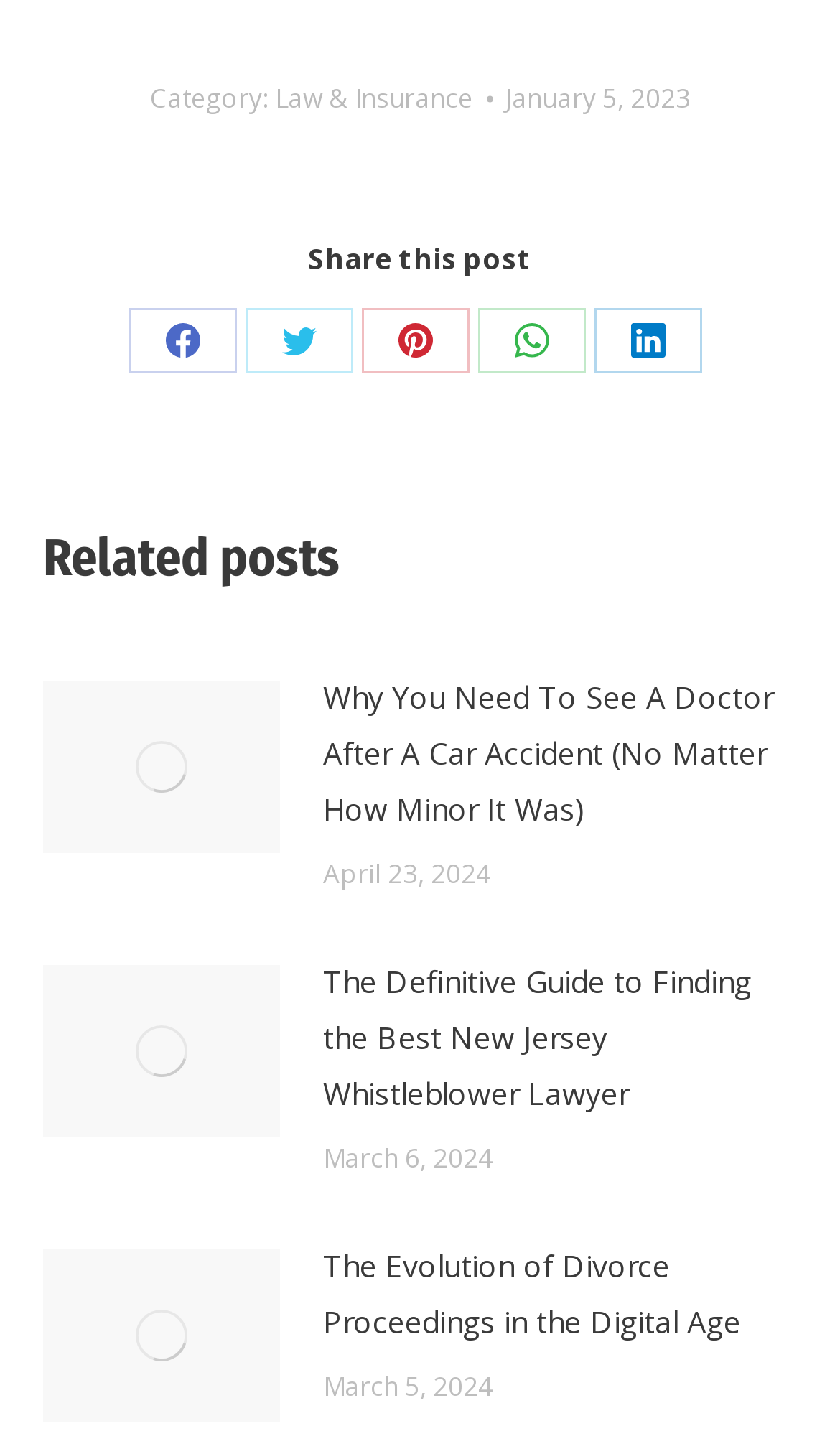Can you give a detailed response to the following question using the information from the image? What is the date of the first related post?

The date of the first related post is obtained from the time element within the first article element, which contains the static text 'April 23, 2024'.